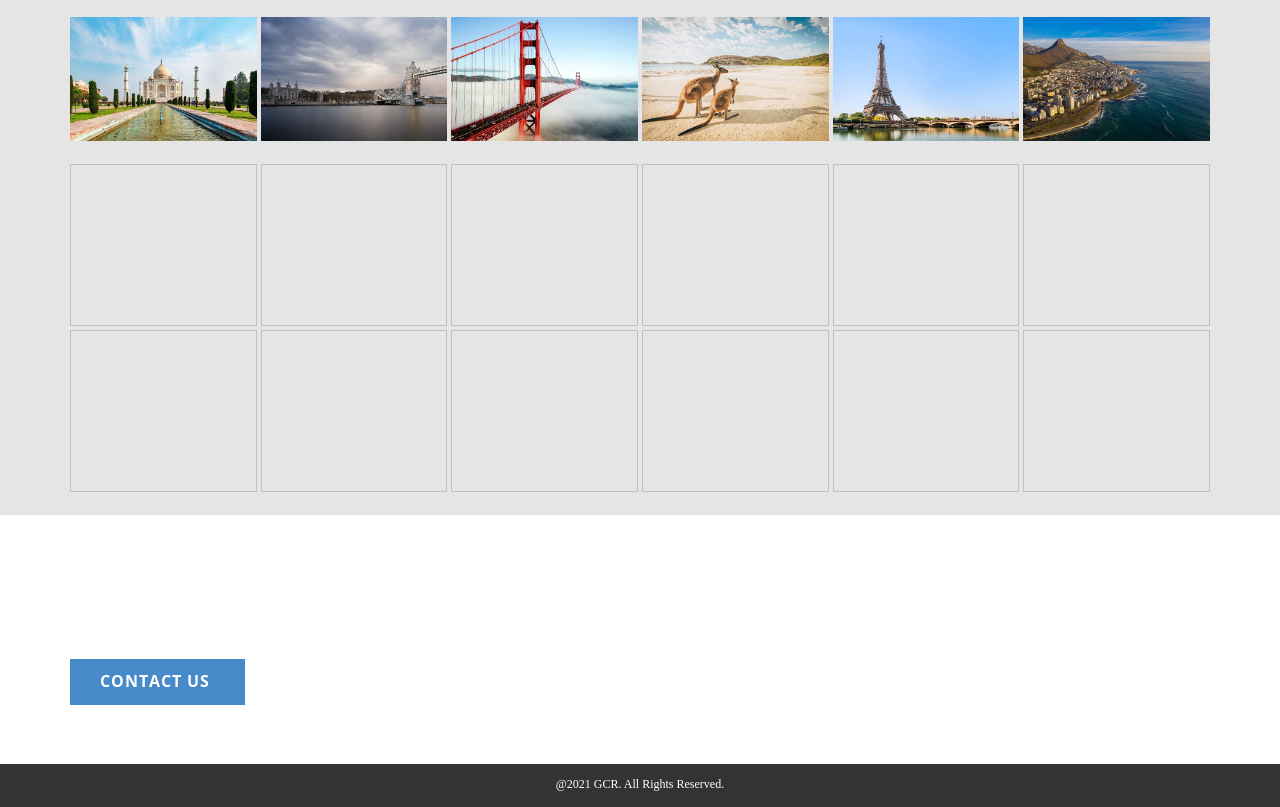What is the text of the heading element? Analyze the screenshot and reply with just one word or a short phrase.

Responsive Pricing